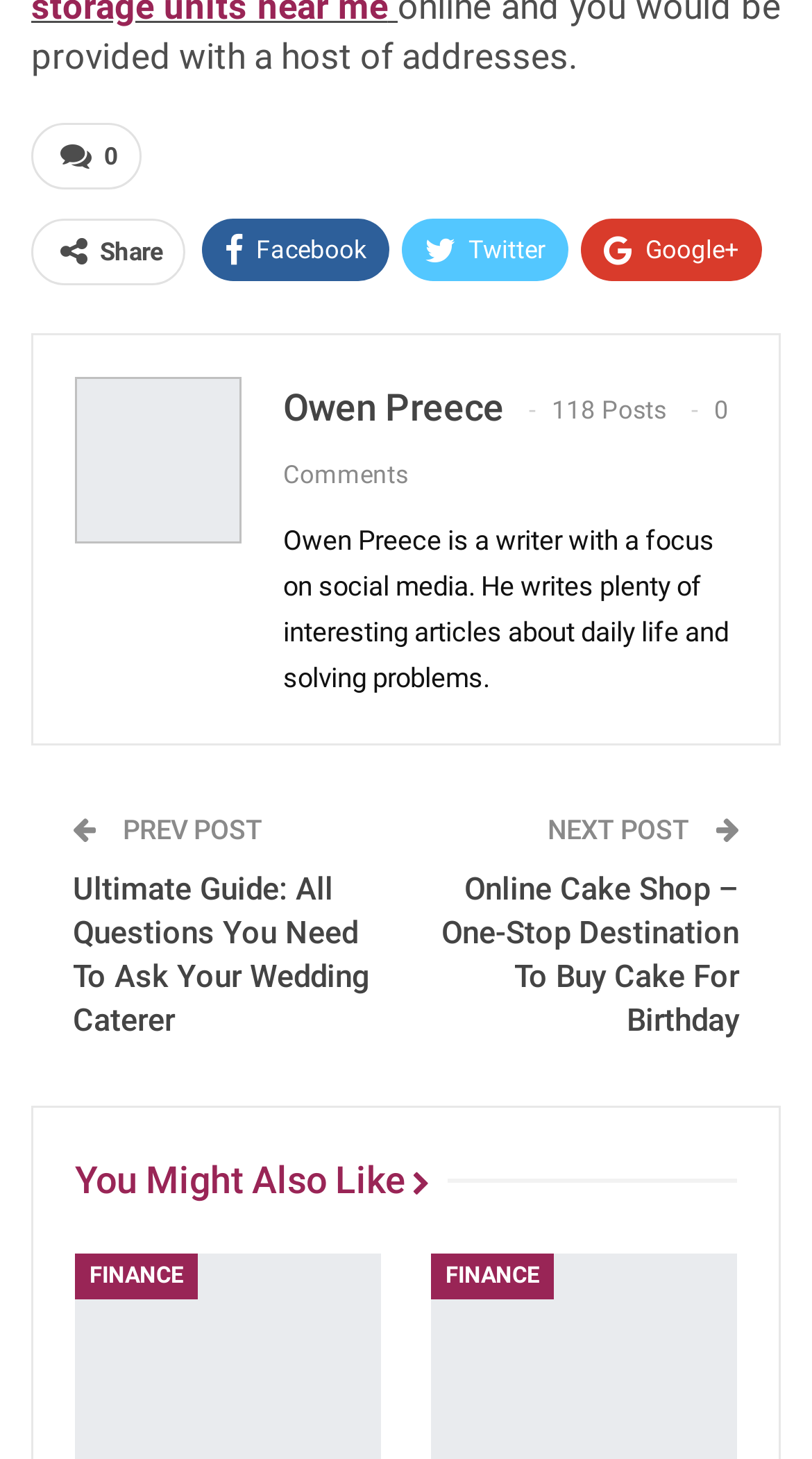How many comments does the author have?
Please give a detailed and elaborate explanation in response to the question.

The number of comments is mentioned in the static text element with the text '0 Comments'.